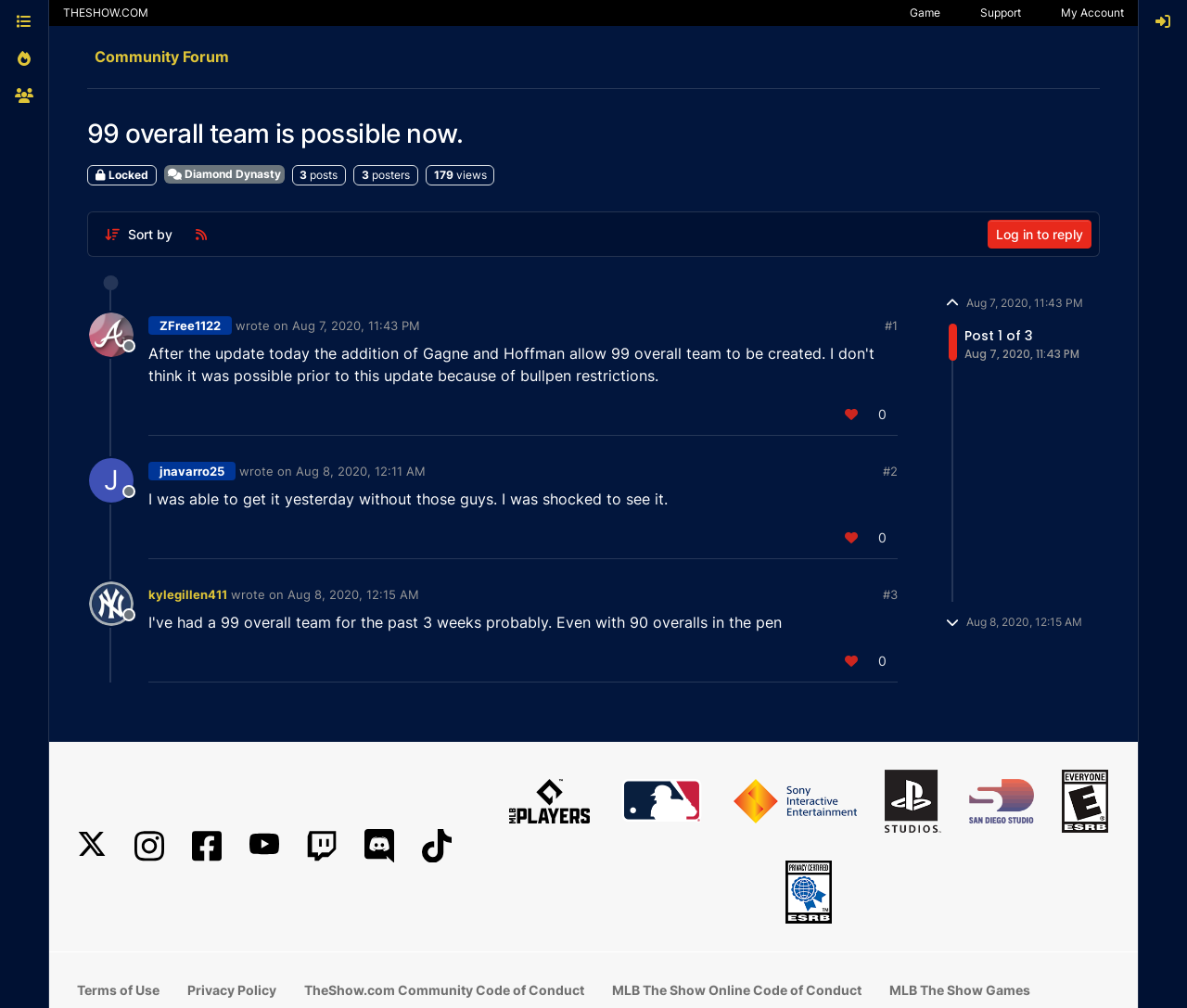Please identify the bounding box coordinates of the area that needs to be clicked to follow this instruction: "Learn more about air freight".

None